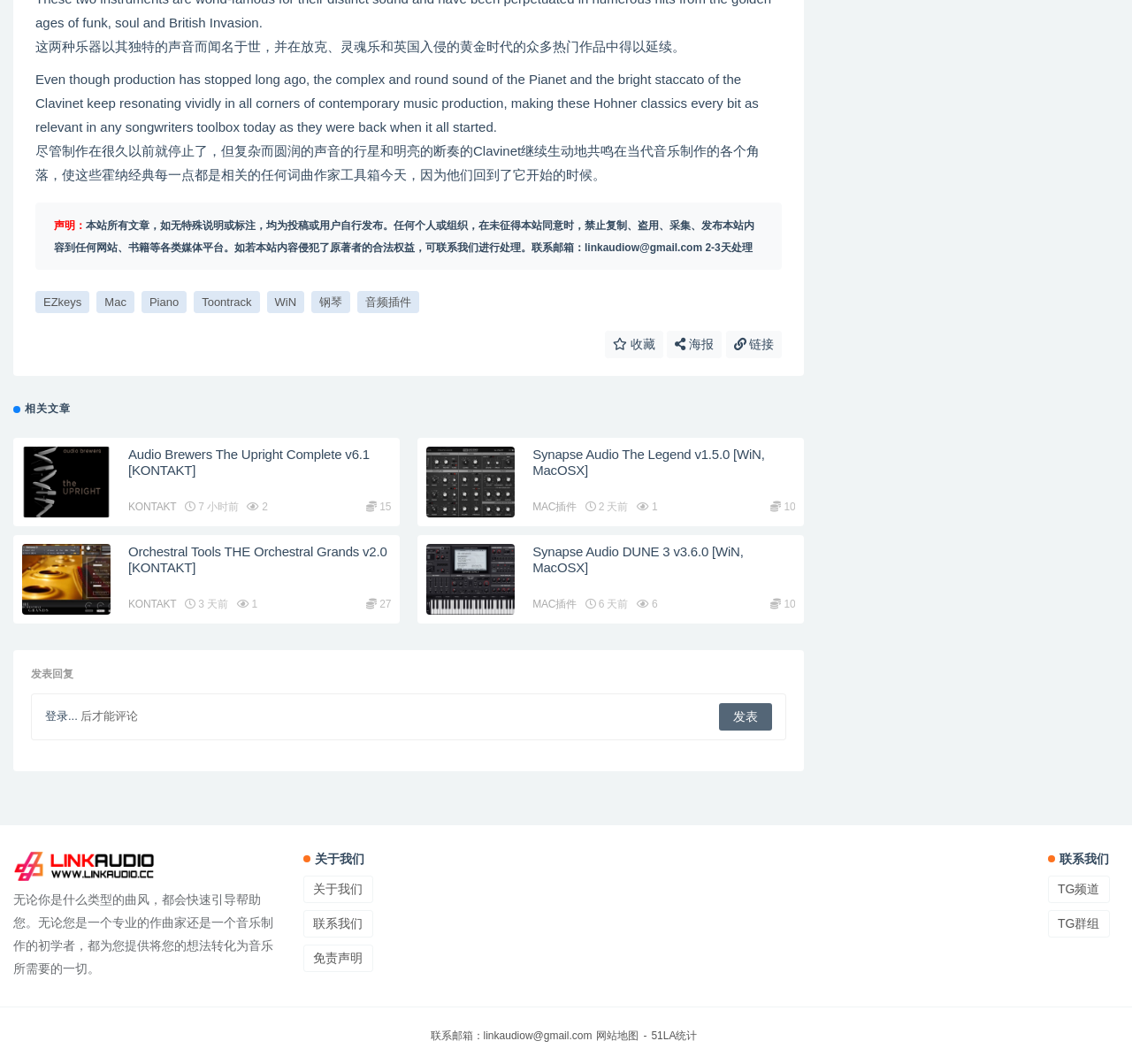Please determine the bounding box coordinates of the element's region to click in order to carry out the following instruction: "go to the '关于我们' page". The coordinates should be four float numbers between 0 and 1, i.e., [left, top, right, bottom].

[0.268, 0.823, 0.329, 0.849]